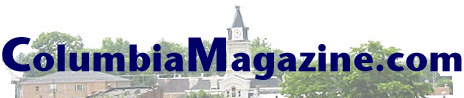What is the background of the image?
Using the image, give a concise answer in the form of a single word or short phrase.

Light